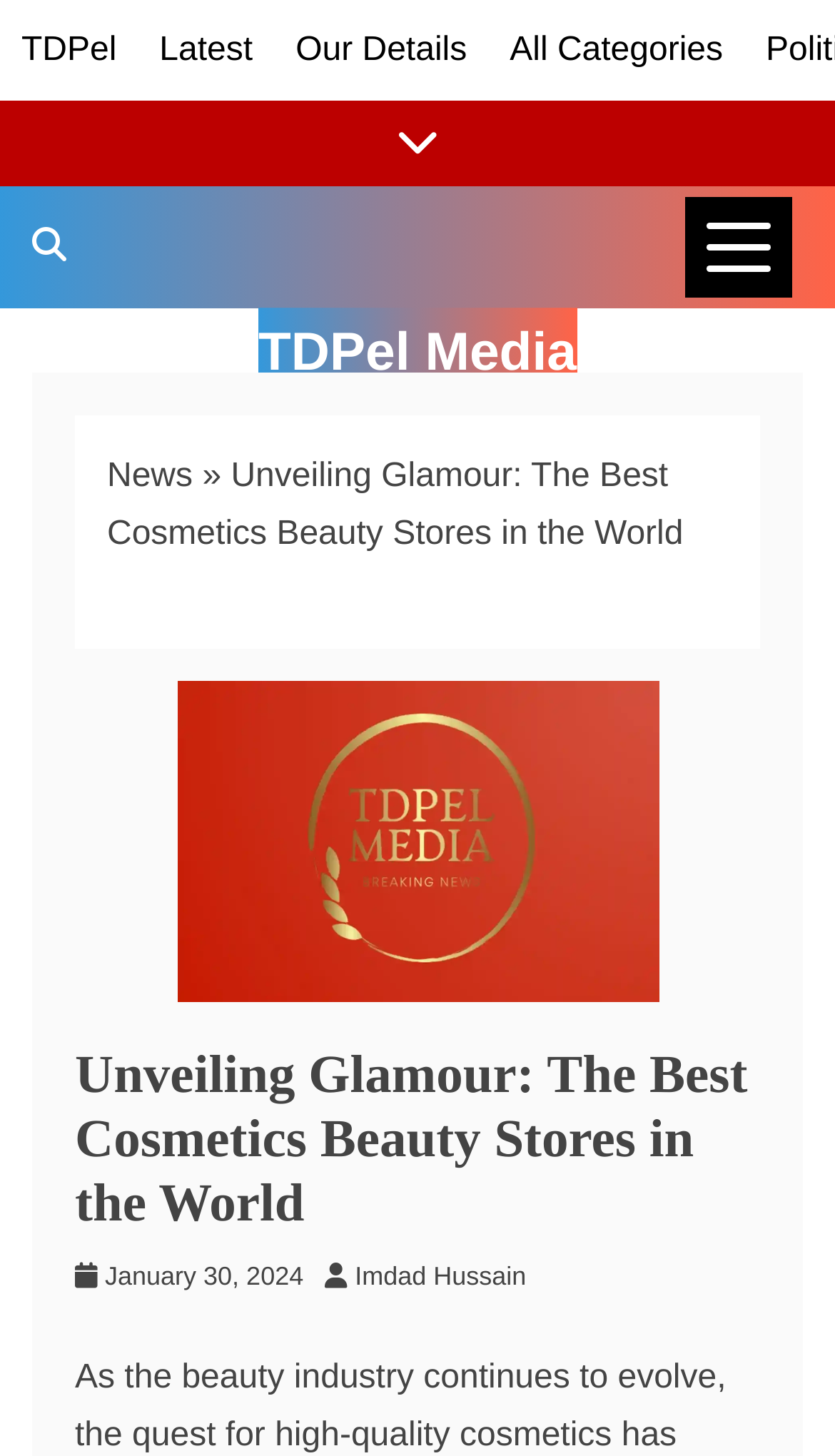Who is the author of the current article?
Please interpret the details in the image and answer the question thoroughly.

I located the author's name by searching for a link with a person's name. The link 'Imdad Hussain' is likely the author of the current article, as it appears below the article's title and date.